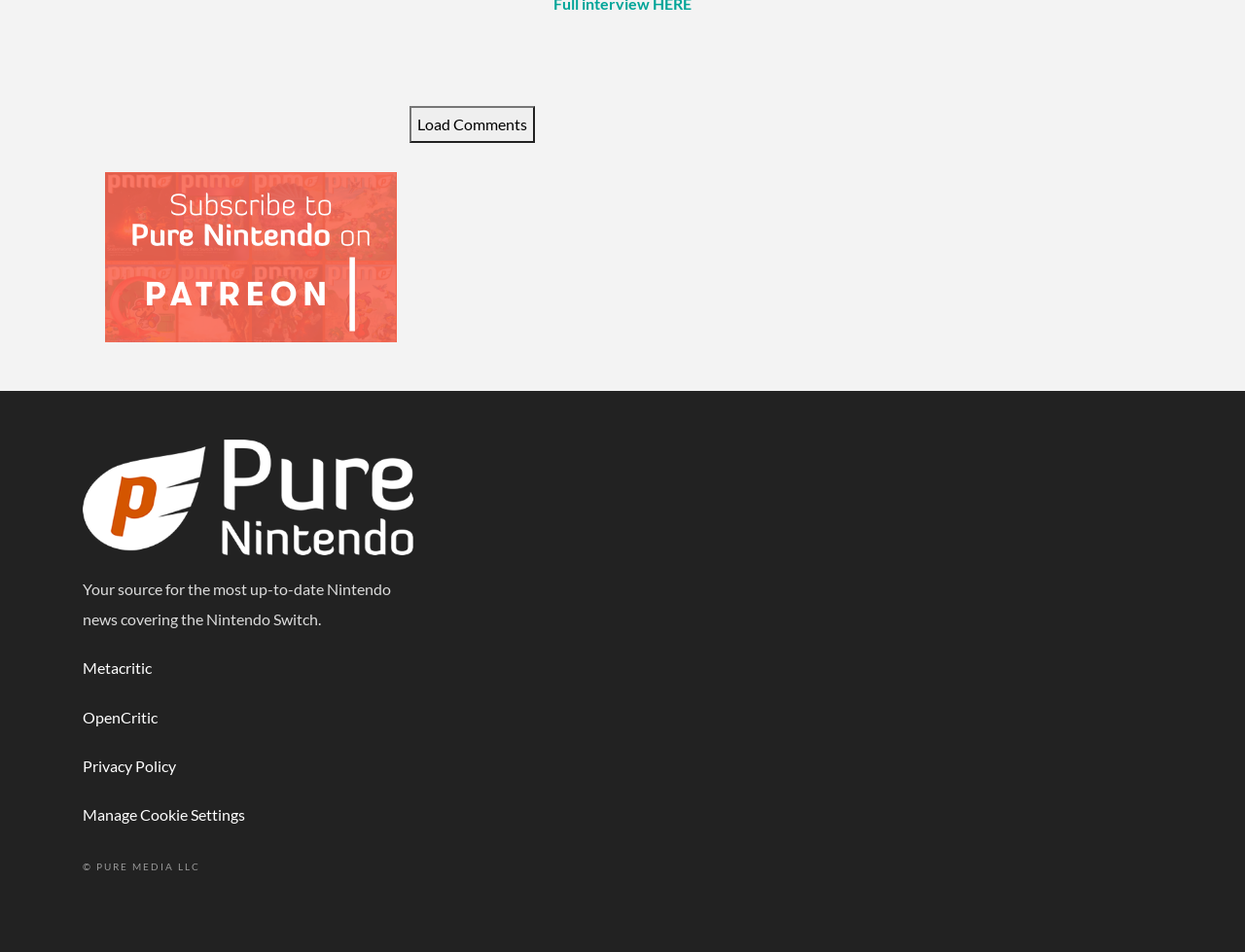What is the website's source for reviewing games?
Using the information from the image, give a concise answer in one word or a short phrase.

Metacritic and OpenCritic